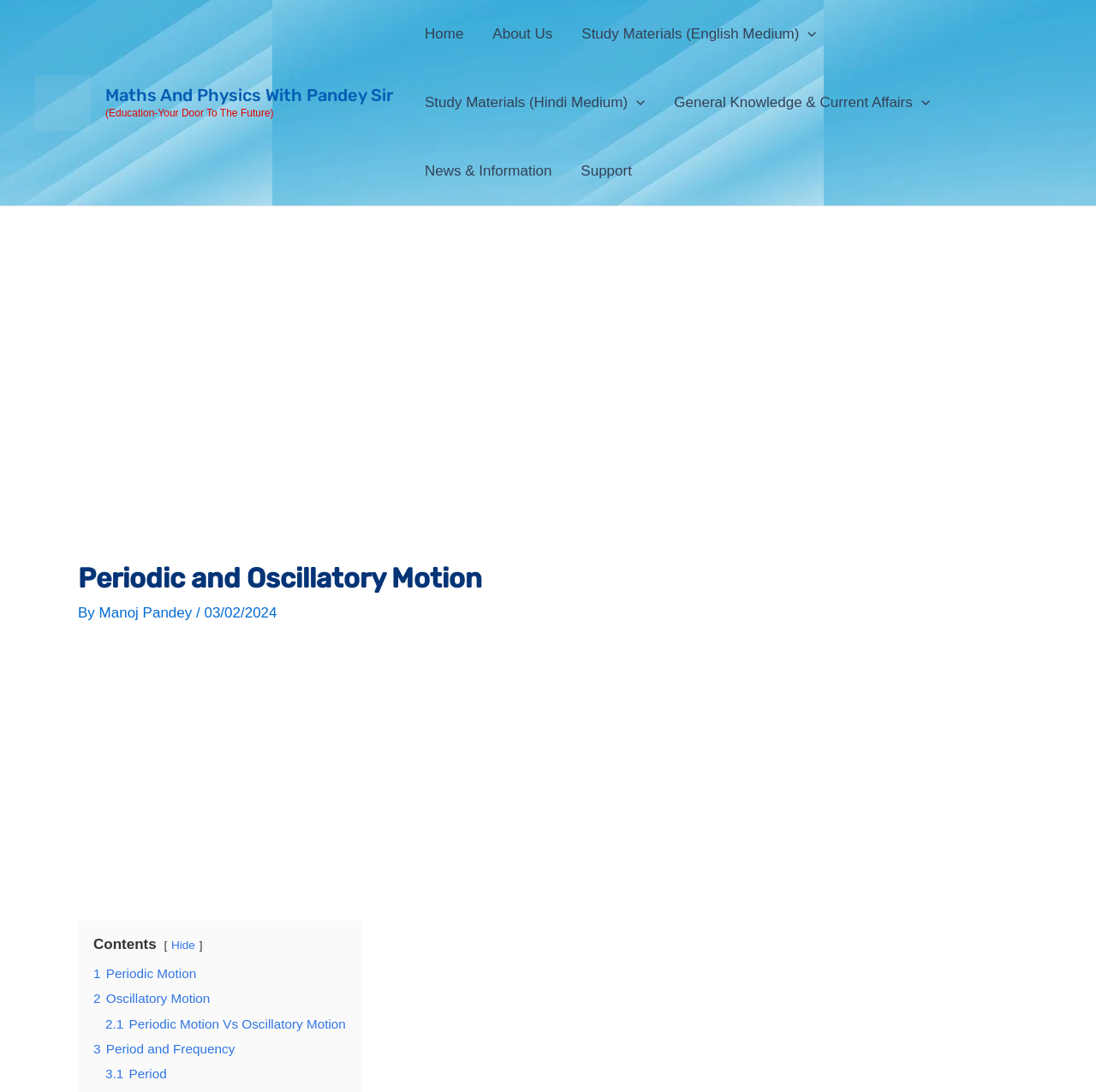Please determine the bounding box coordinates of the area that needs to be clicked to complete this task: 'Toggle Study Materials (English Medium) menu'. The coordinates must be four float numbers between 0 and 1, formatted as [left, top, right, bottom].

[0.517, 0.0, 0.758, 0.063]